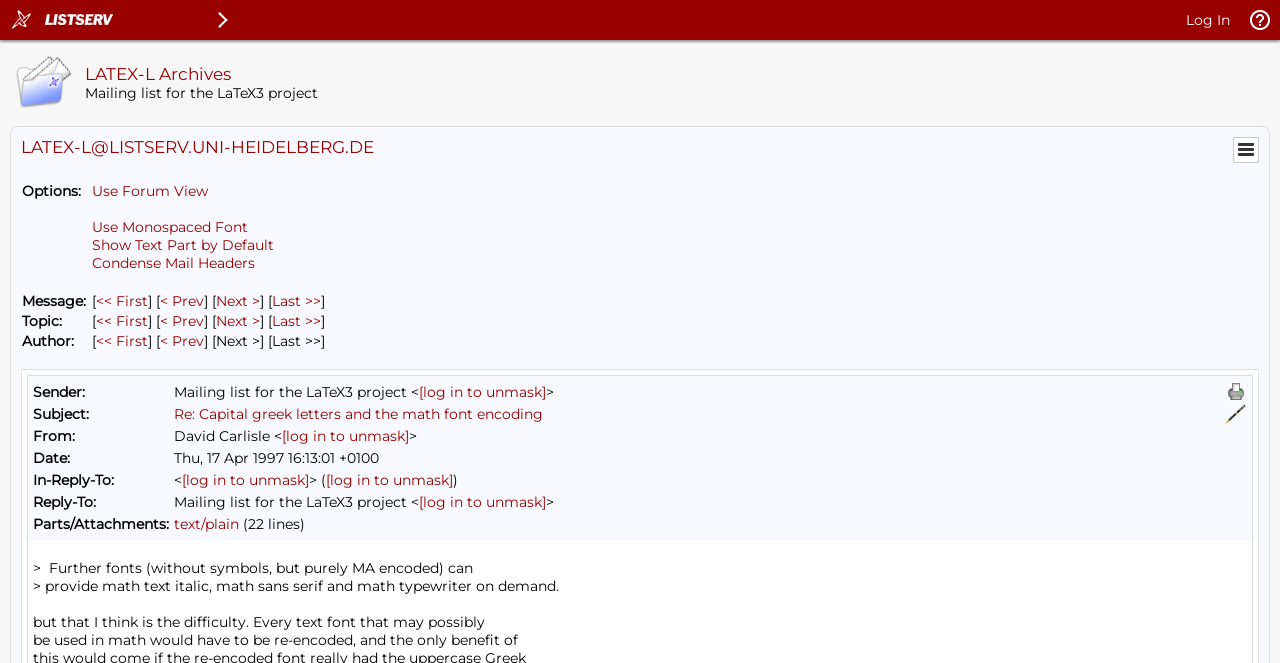Offer a detailed account of what is visible on the webpage.

The webpage is an archive of a mailing list for the LaTeX3 project. At the top, there are three images: the LISTSERV email list manager logo, the LISTSERV.UNI-HEIDELBERG.DE logo, and the LISTSERV Menu icon. To the right of these images, there is a "Log In" button.

Below the top section, there is a table with two columns. The left column contains a heading "LATEX-L Archives" and a subheading "Mailing list for the LaTeX3 project". The right column contains a table with several rows. The first row has a heading "LATEX-L@LISTSERV.UNI-HEIDELBERG.DE" and a "Menu" button. The second row has several links: "Use Forum View", "Use Monospaced Font", "Show Text Part by Default", and "Condense Mail Headers". The third row has links to navigate through messages: "First Message", "Prev Message", "Next Message", and "Last Message". The fourth row has links to navigate through messages by topic: "First Message By Topic", "Prev Message By Topic", "Next Message By Topic", and "Last Message By Topic". The fifth row has links to navigate through messages by author: "First Message By Author", "Prev Message By Author", "Next >" and "Last >>".

Below this table, there is a section with a heading "Print Reply". This section contains two buttons: "Print" and "Reply". There is also a table with two rows. The first row has a label "Sender:" and a link to the sender's email address. The second row has a label "Subject:" and a link to the subject of the message, which is "Re: Capital greek letters and the math font encoding".